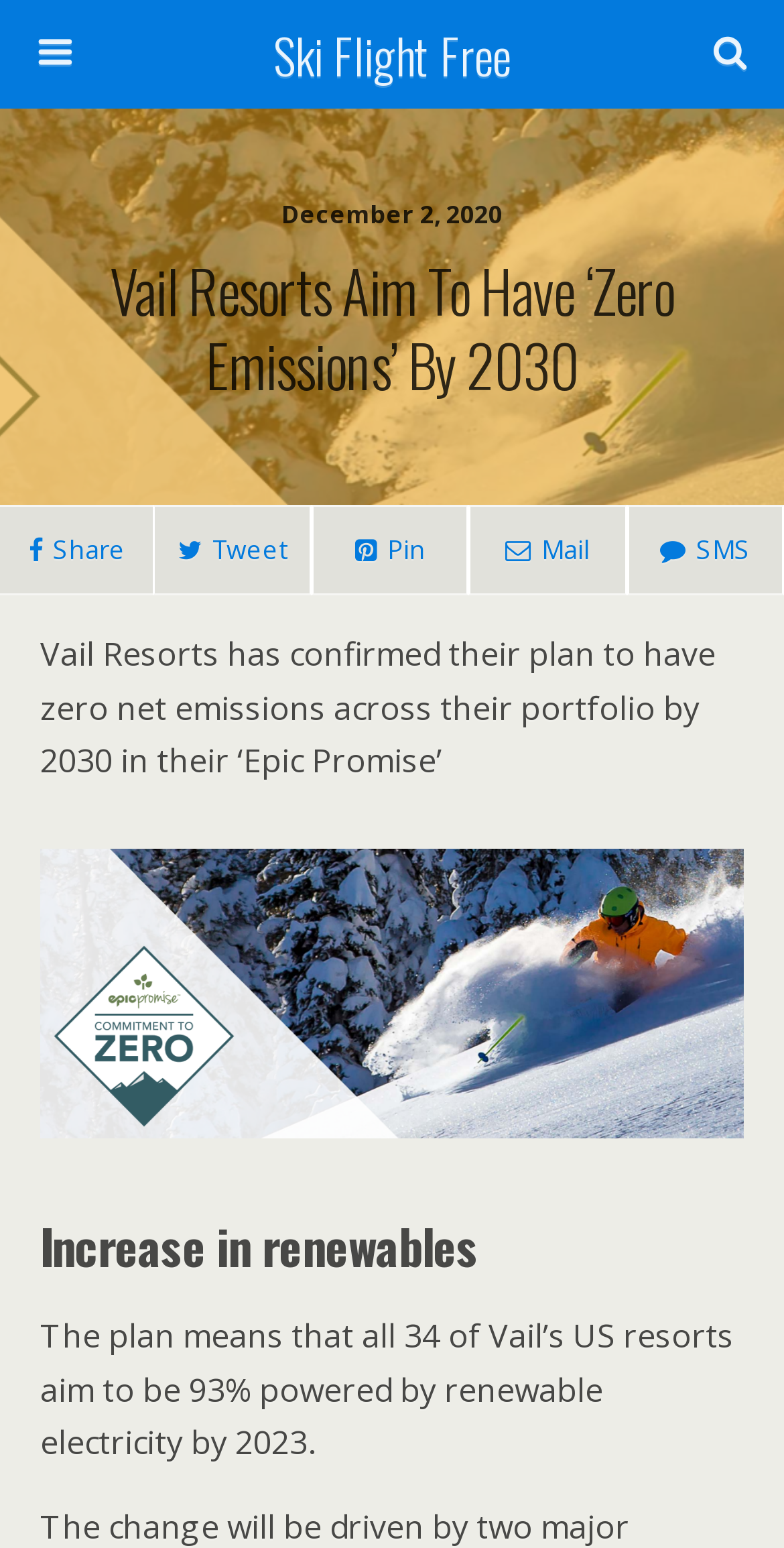Look at the image and give a detailed response to the following question: How many US resorts will be powered by renewable electricity by 2023?

According to the webpage, all 34 of Vail's US resorts aim to be 93% powered by renewable electricity by 2023.